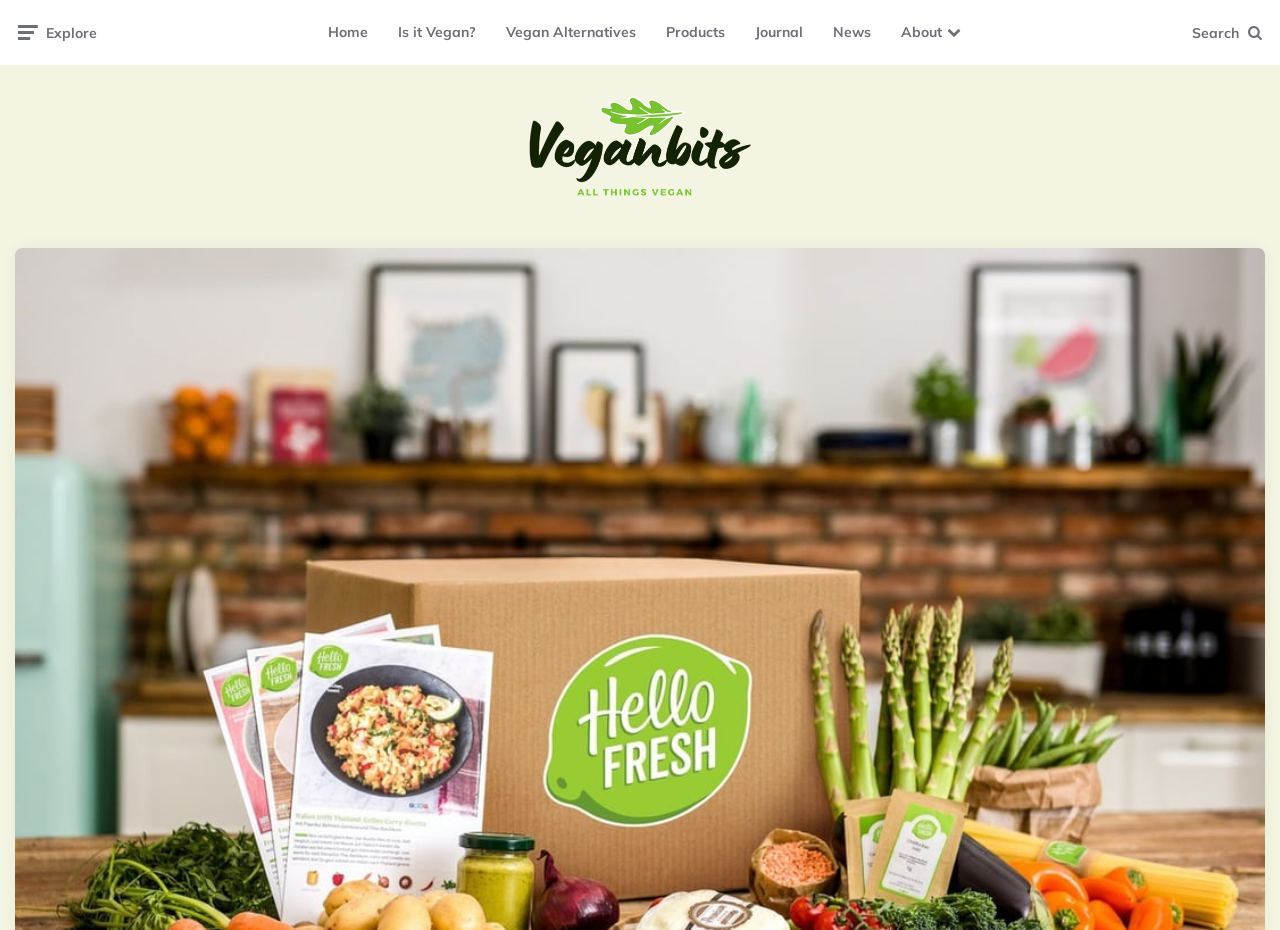What is the position of the 'Journal' link?
Refer to the image and give a detailed response to the question.

By examining the bounding box coordinates of the links, I determined that the 'Journal' link is the fifth link from the left, with a y-coordinate range of [0.005, 0.065] indicating its vertical position.